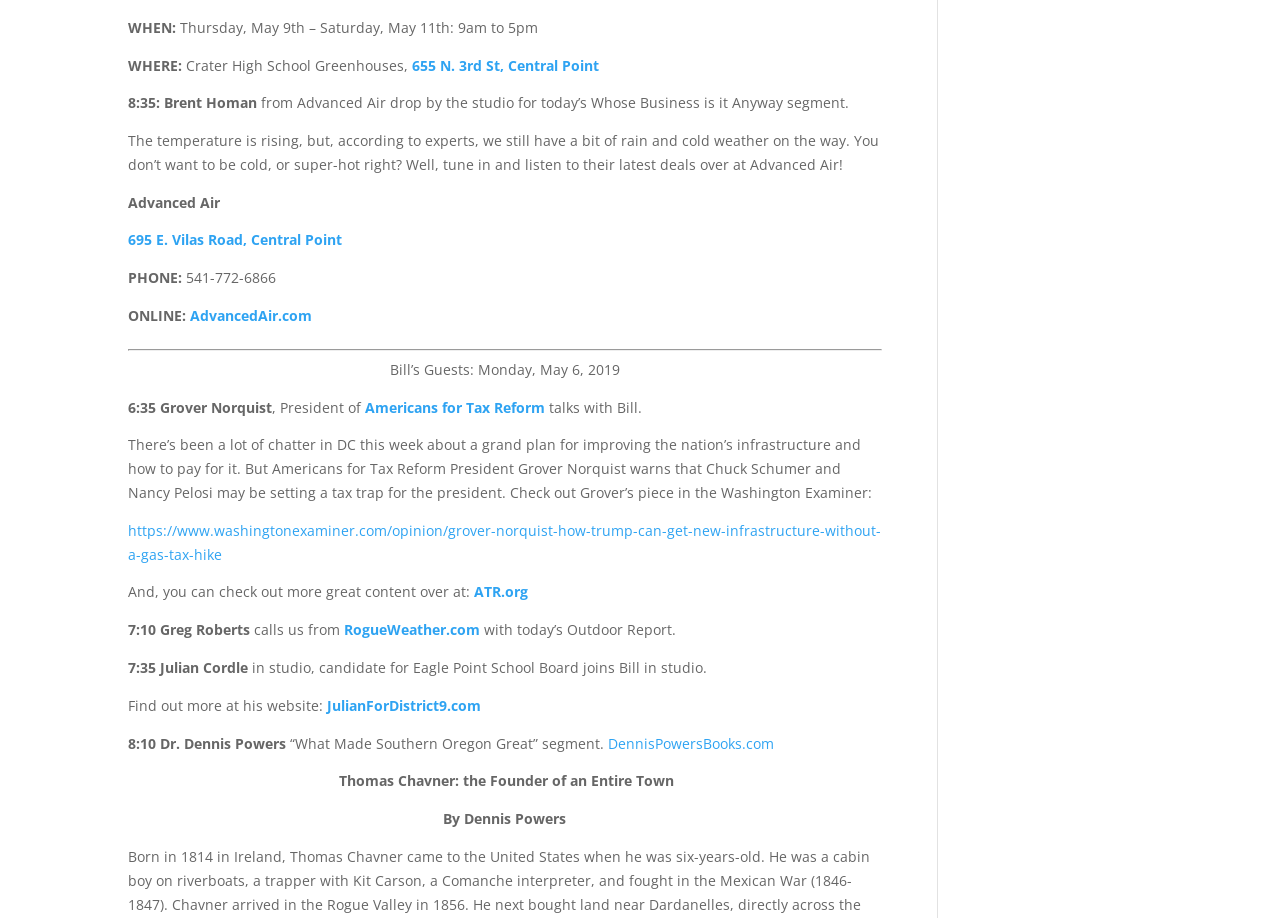Please analyze the image and give a detailed answer to the question:
What is the phone number of Advanced Air?

I found the phone number of Advanced Air by looking at the 'PHONE:' section, which is located in the middle of the webpage. The corresponding text is '541-772-6866'.